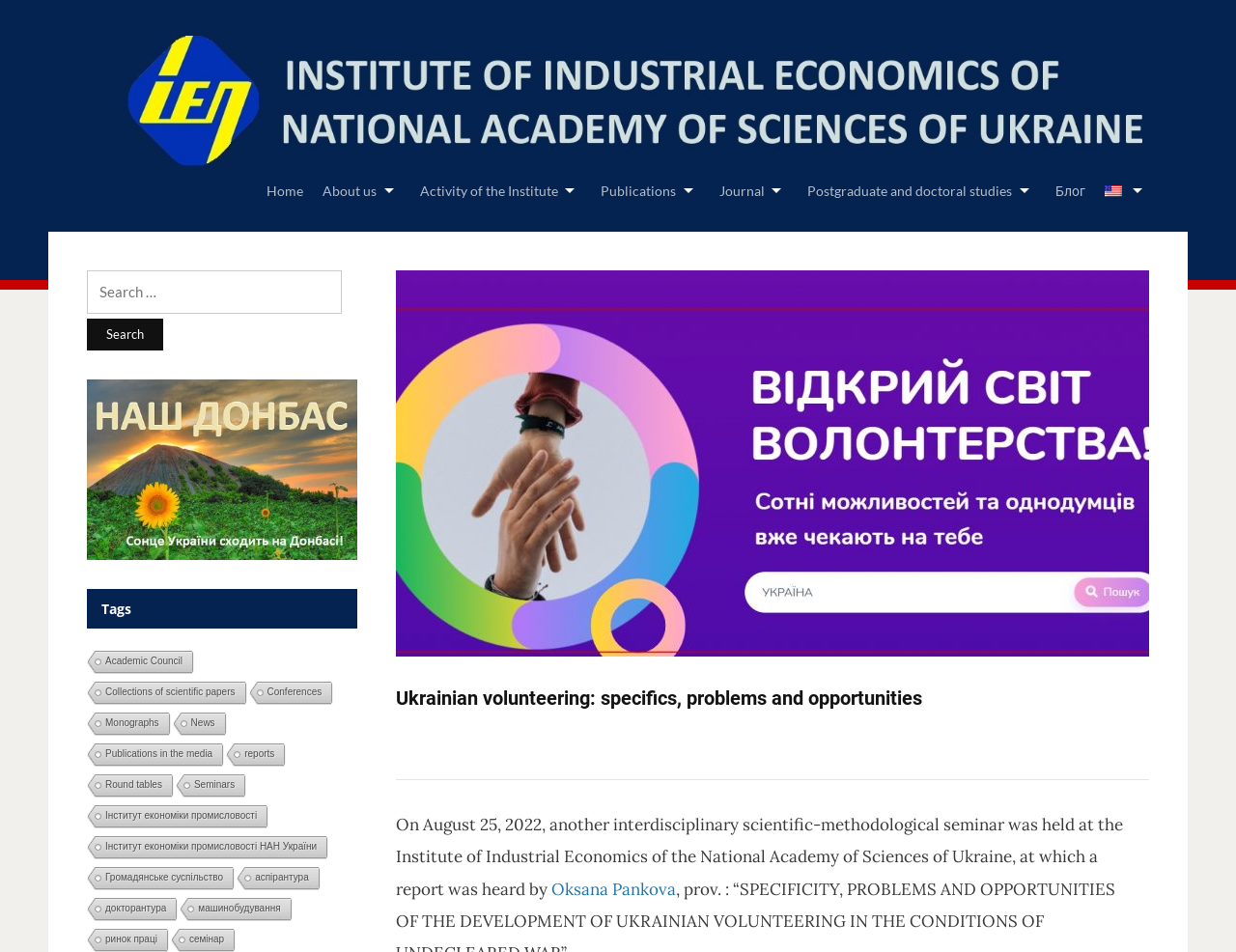Generate the text content of the main heading of the webpage.

Ukrainian volunteering: specifics, problems and opportunities